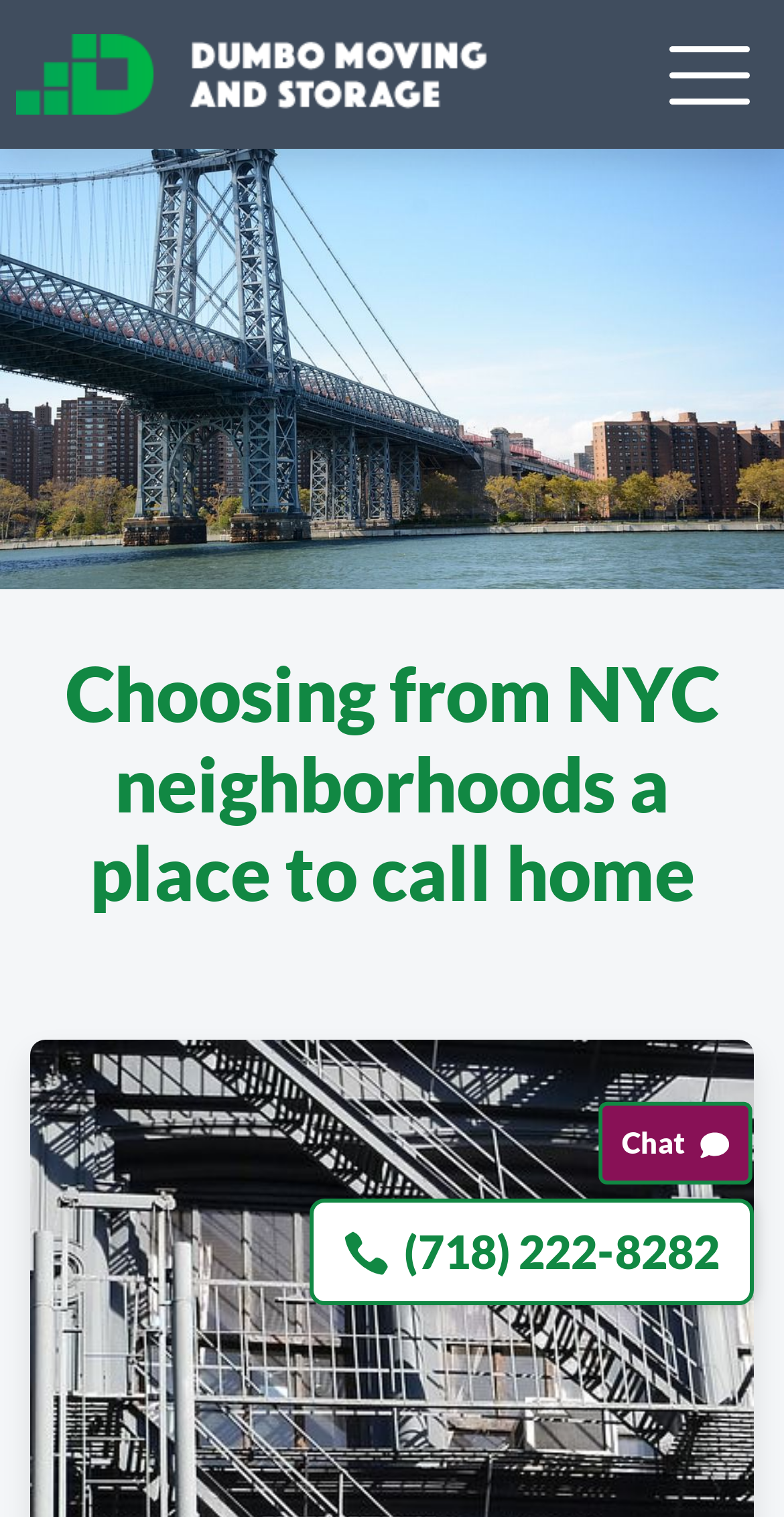Identify the bounding box coordinates of the region I need to click to complete this instruction: "Call (718) 222-8282".

[0.395, 0.79, 0.962, 0.86]